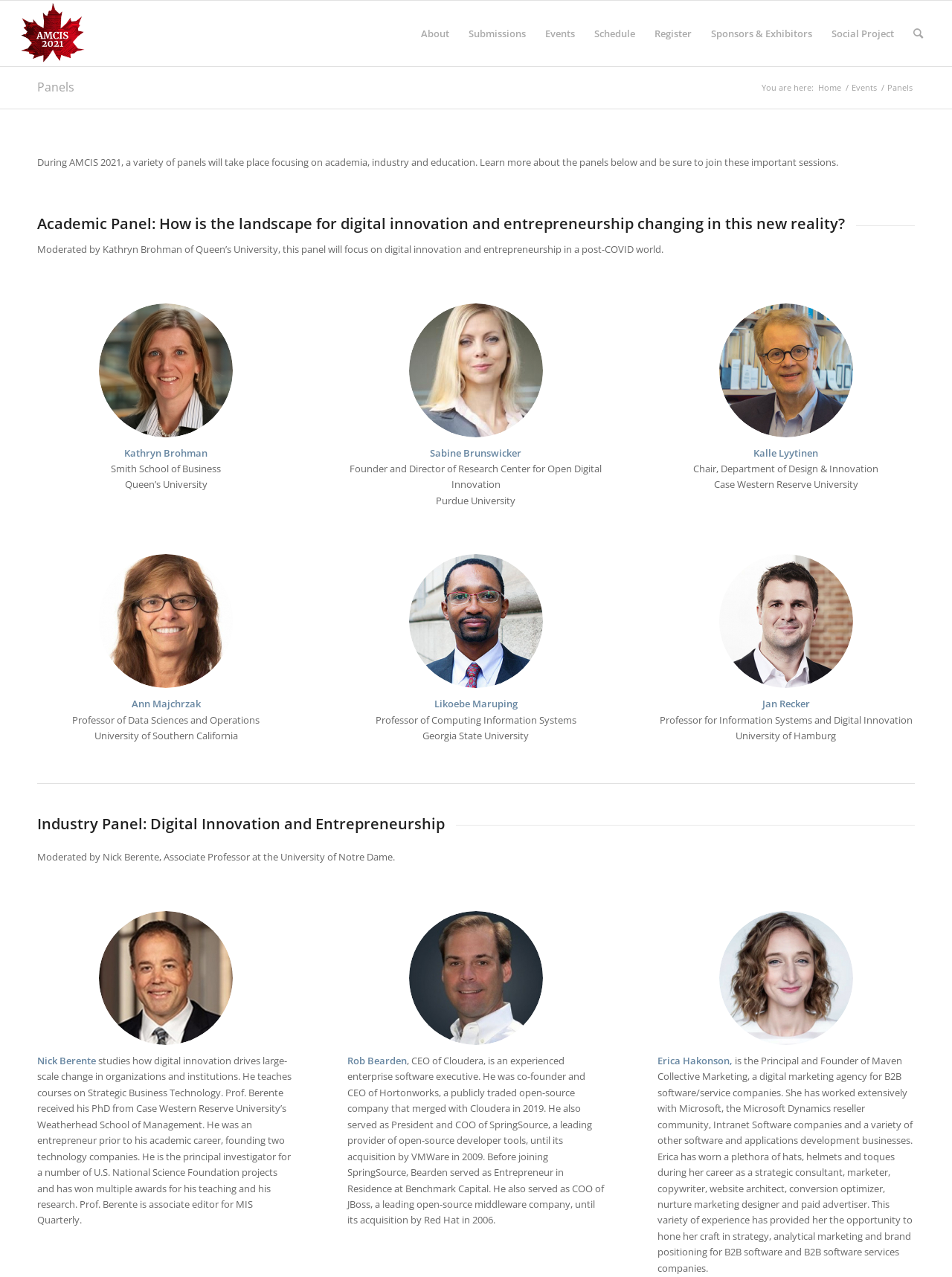Describe all the key features of the webpage in detail.

The webpage is about the Panels section of the AMCIS 2021 conference. At the top, there is a navigation menu with links to various sections of the conference, including About, Submissions, Events, Schedule, Register, Sponsors & Exhibitors, Social Project, and Search. Below the navigation menu, there is a heading that reads "Panels" and a brief description of the panels that will take place during the conference.

The main content of the page is divided into two sections: Academic Panel and Industry Panel. The Academic Panel section has a heading that reads "Academic Panel: How is the landscape for digital innovation and entrepreneurship changing in this new reality?" and is moderated by Kathryn Brohman of Queen's University. The section features a list of panelists, including Sabine Brunswicker, Kalle Lyytinen, and Ann Majchrzak, with their names, titles, and affiliations listed below their respective images.

The Industry Panel section has a heading that reads "Industry Panel: Digital Innovation and Entrepreneurship" and is moderated by Nick Berente, Associate Professor at the University of Notre Dame. This section also features a list of panelists, including Rob Bearden, CEO of Cloudera, and Erica Hakonson, Principal and Founder of Maven Collective Marketing, with their names, titles, and affiliations listed below their respective images.

Throughout the page, there are images of the panelists, and the text is organized in a clear and readable format, with headings and paragraphs that provide a clear structure to the content.